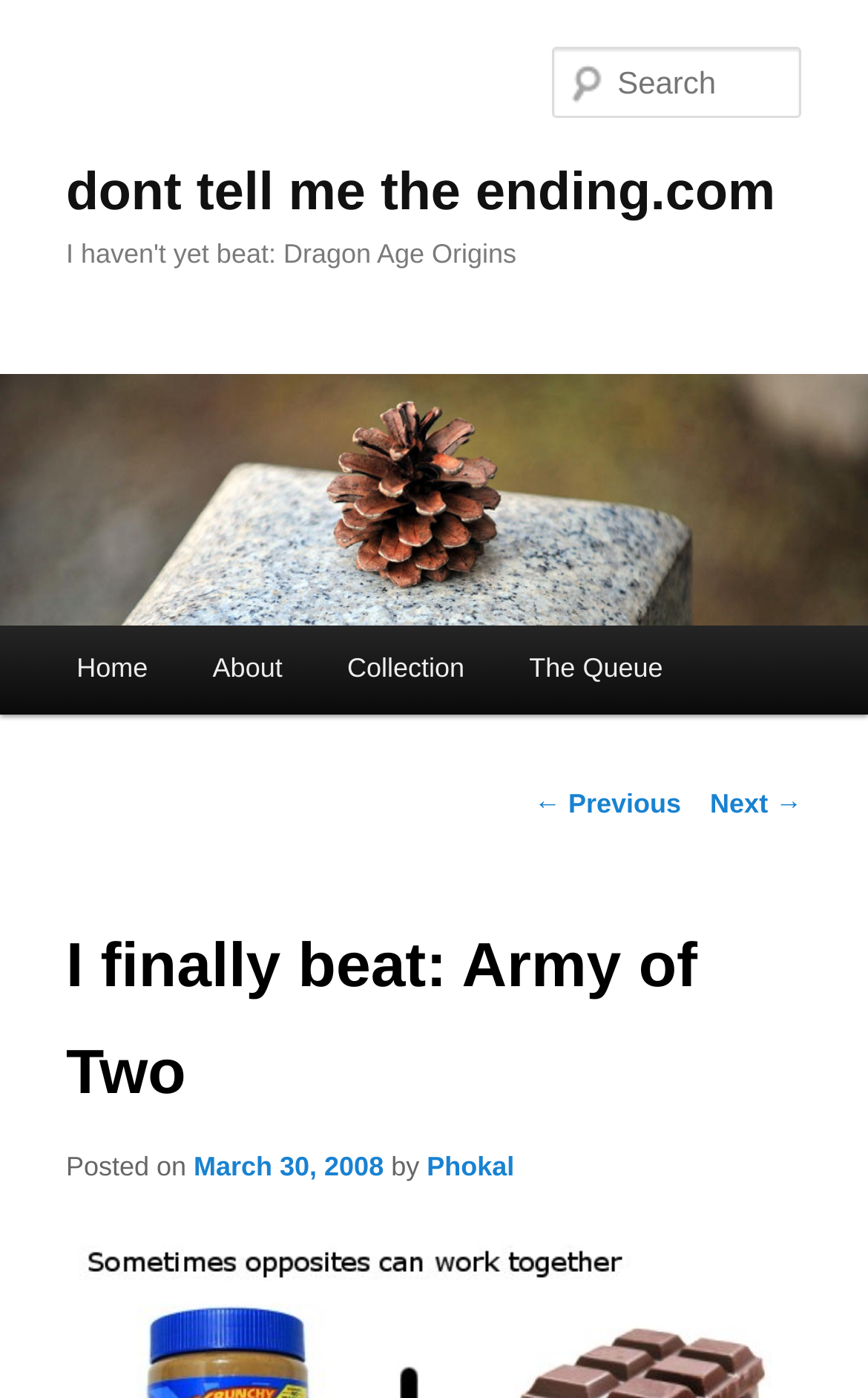What is the purpose of the 'Search' textbox?
Using the visual information, reply with a single word or short phrase.

To search the website